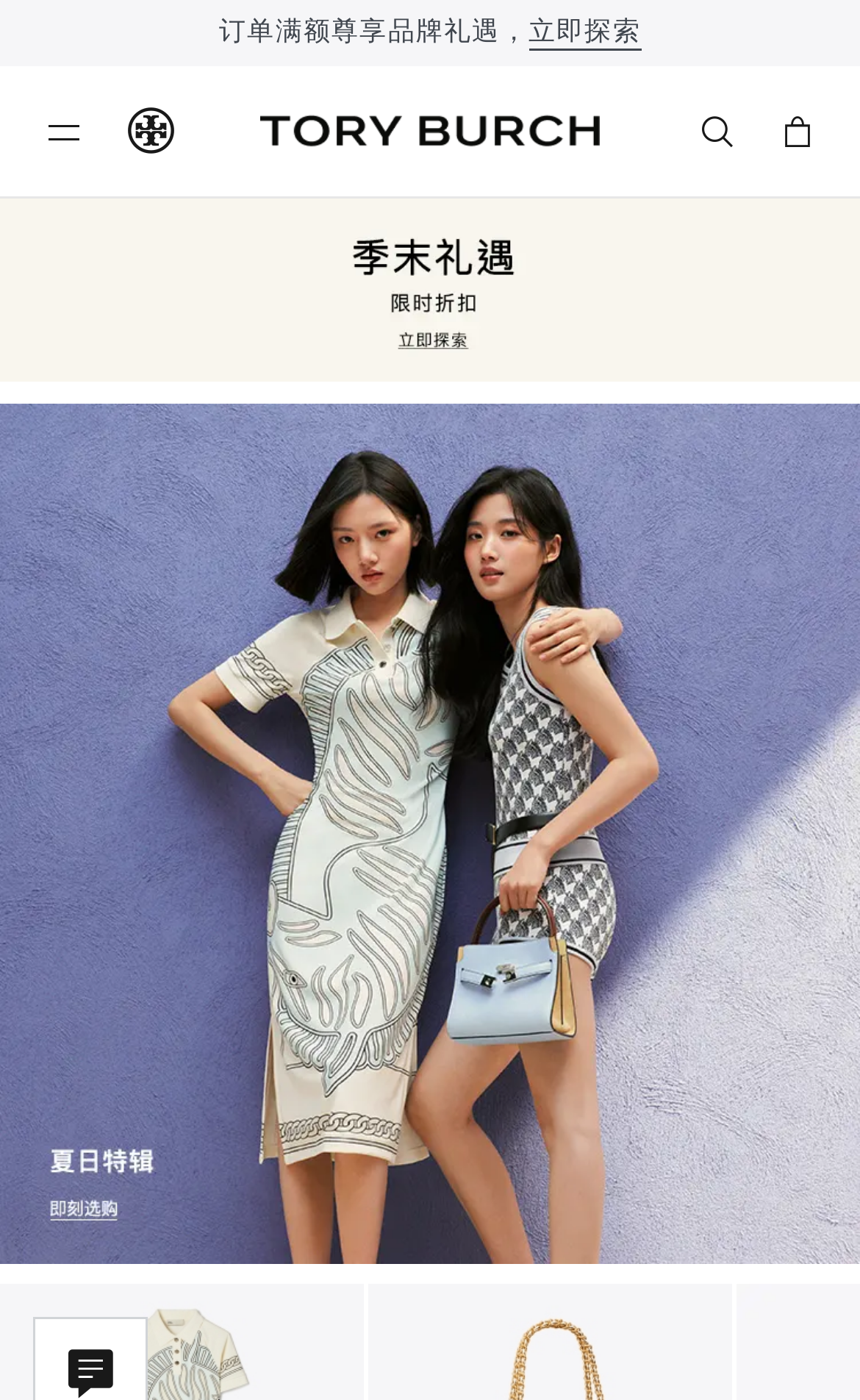Reply to the question with a single word or phrase:
What is the theme of this website?

Fashion lifestyle